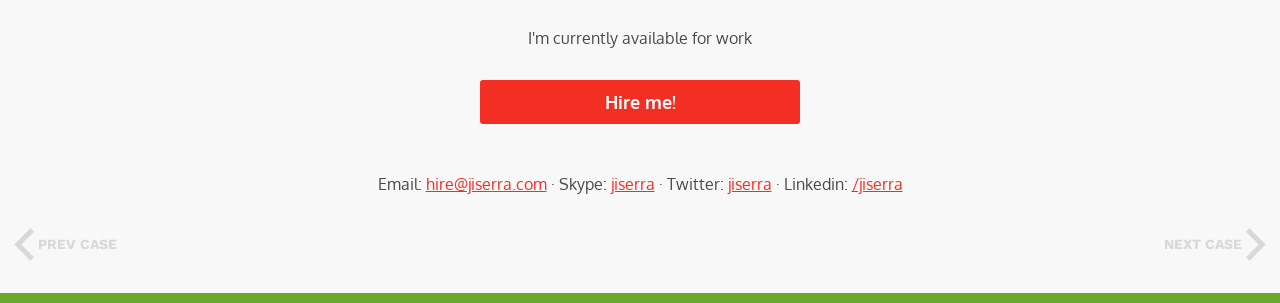Please find the bounding box for the UI element described by: "Prev Case".

[0.011, 0.751, 0.091, 0.86]